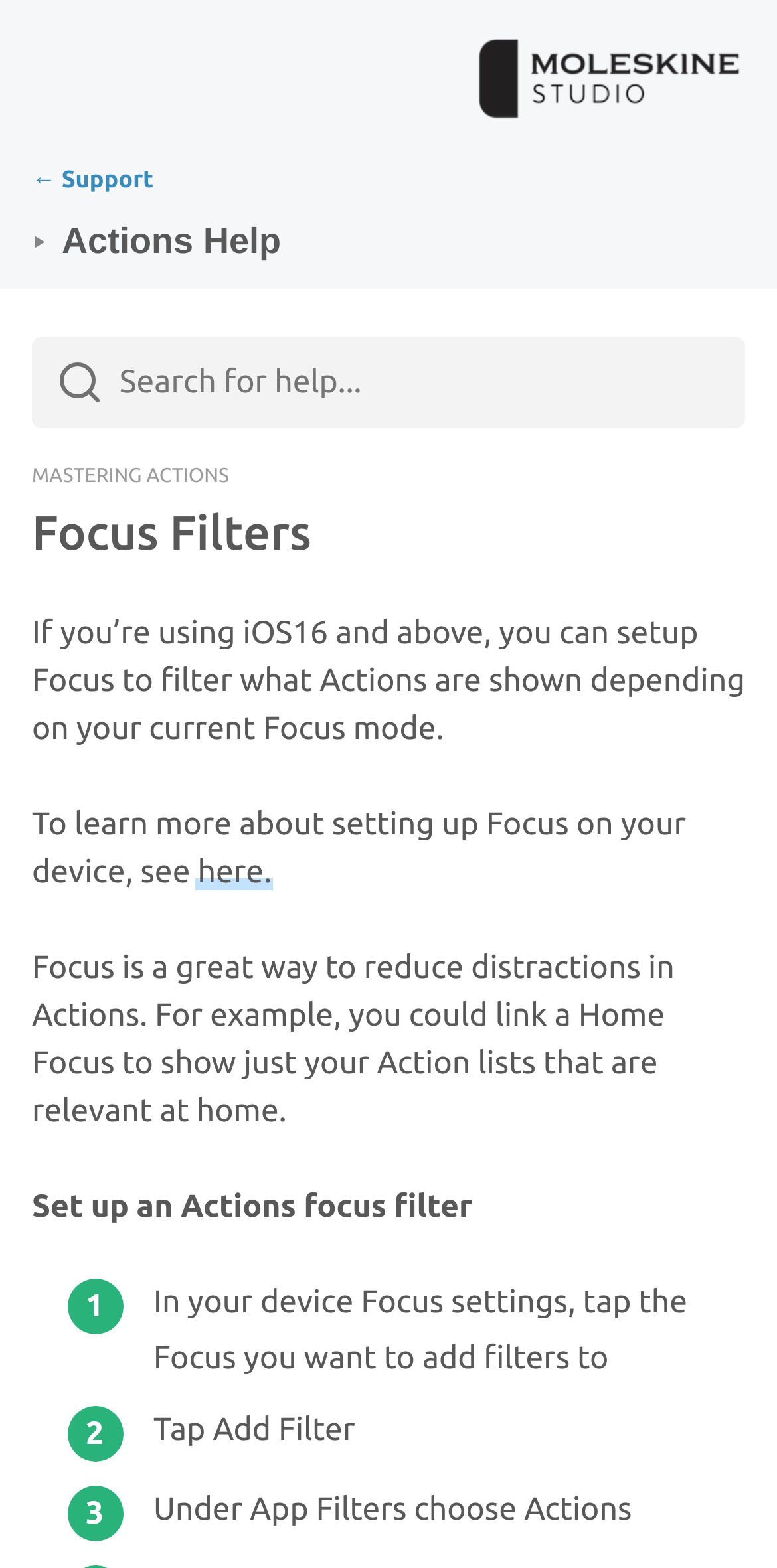Highlight the bounding box coordinates of the region I should click on to meet the following instruction: "search for something".

[0.041, 0.214, 0.959, 0.273]